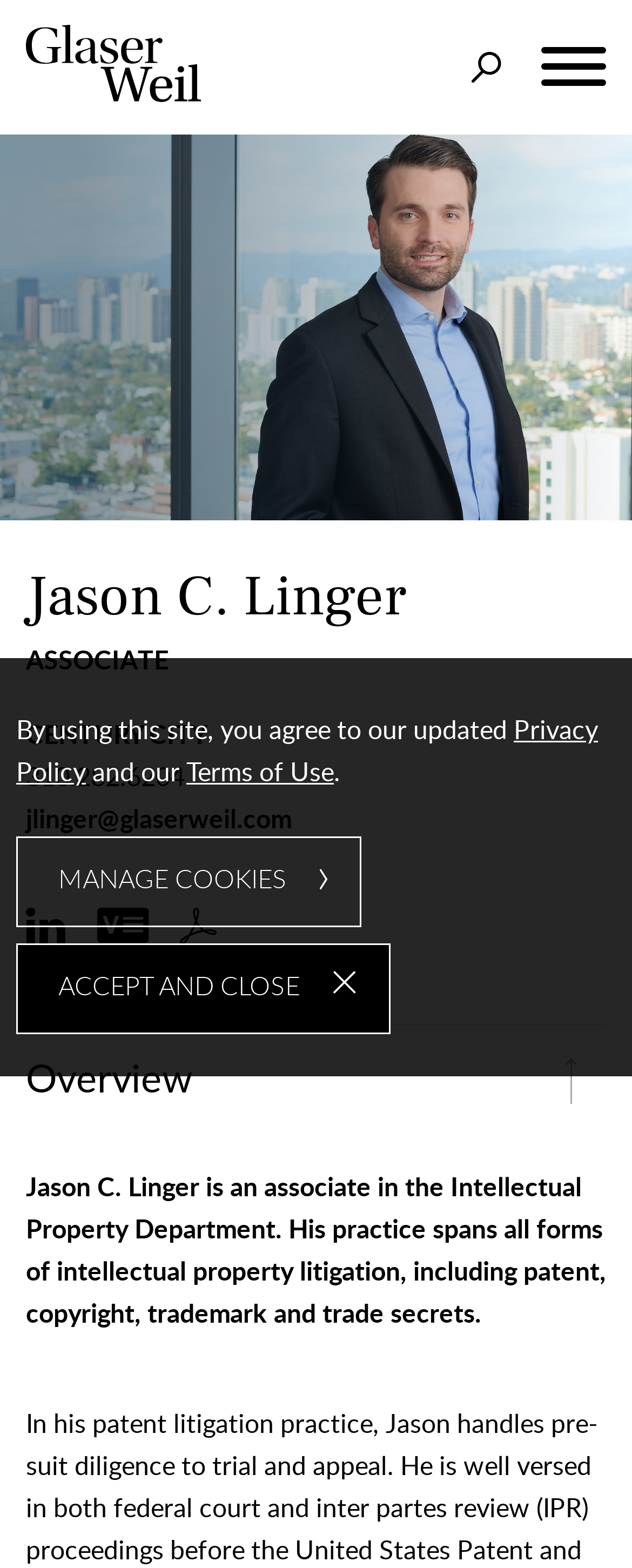Identify the title of the webpage and provide its text content.

Jason C. Linger